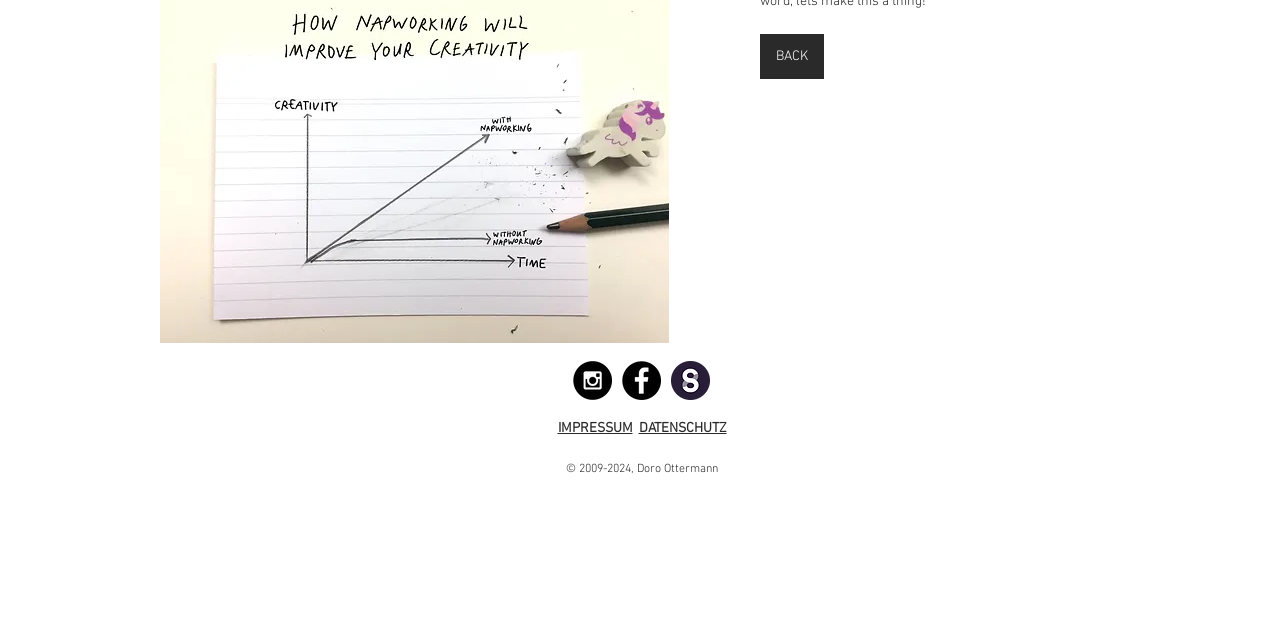Specify the bounding box coordinates (top-left x, top-left y, bottom-right x, bottom-right y) of the UI element in the screenshot that matches this description: Airdrie real estate for sale

None